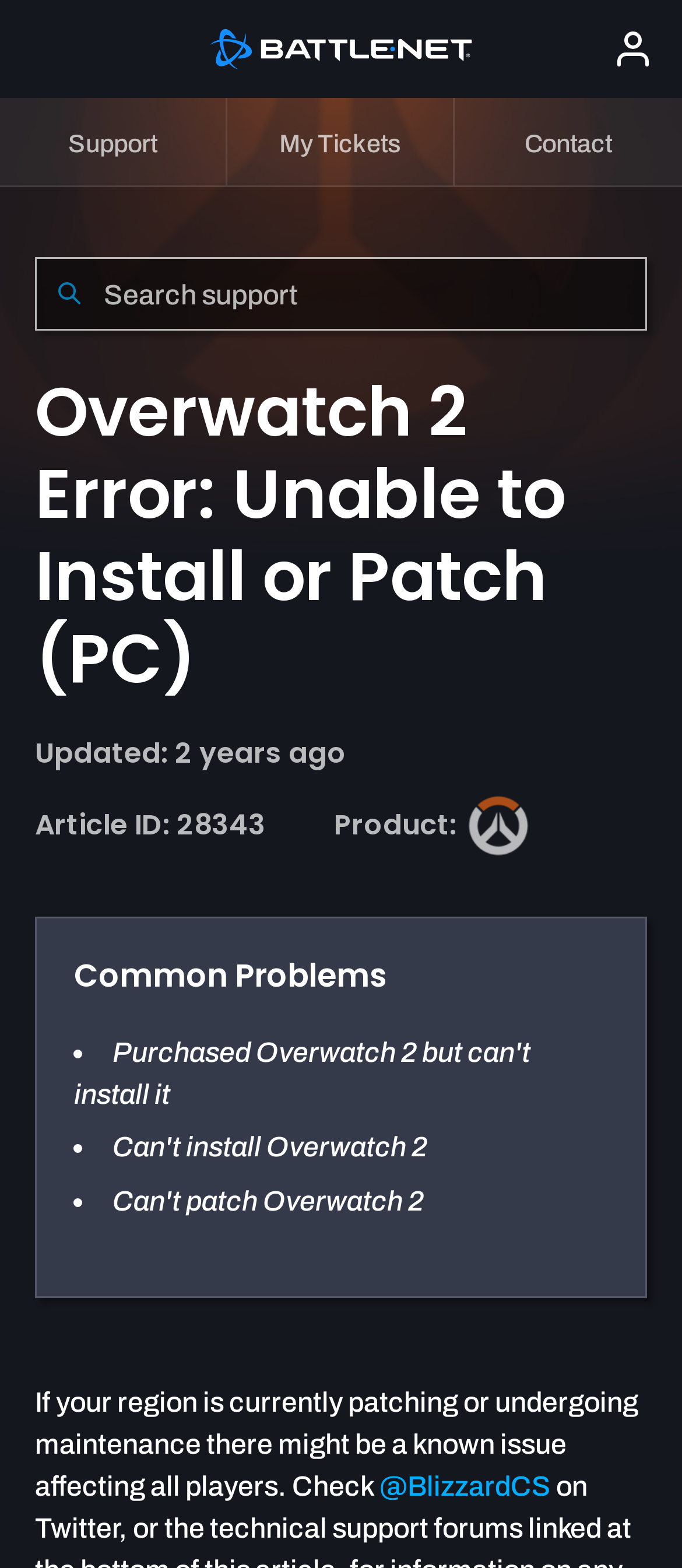Indicate the bounding box coordinates of the element that needs to be clicked to satisfy the following instruction: "Click More". The coordinates should be four float numbers between 0 and 1, i.e., [left, top, right, bottom].

[0.856, 0.0, 1.0, 0.062]